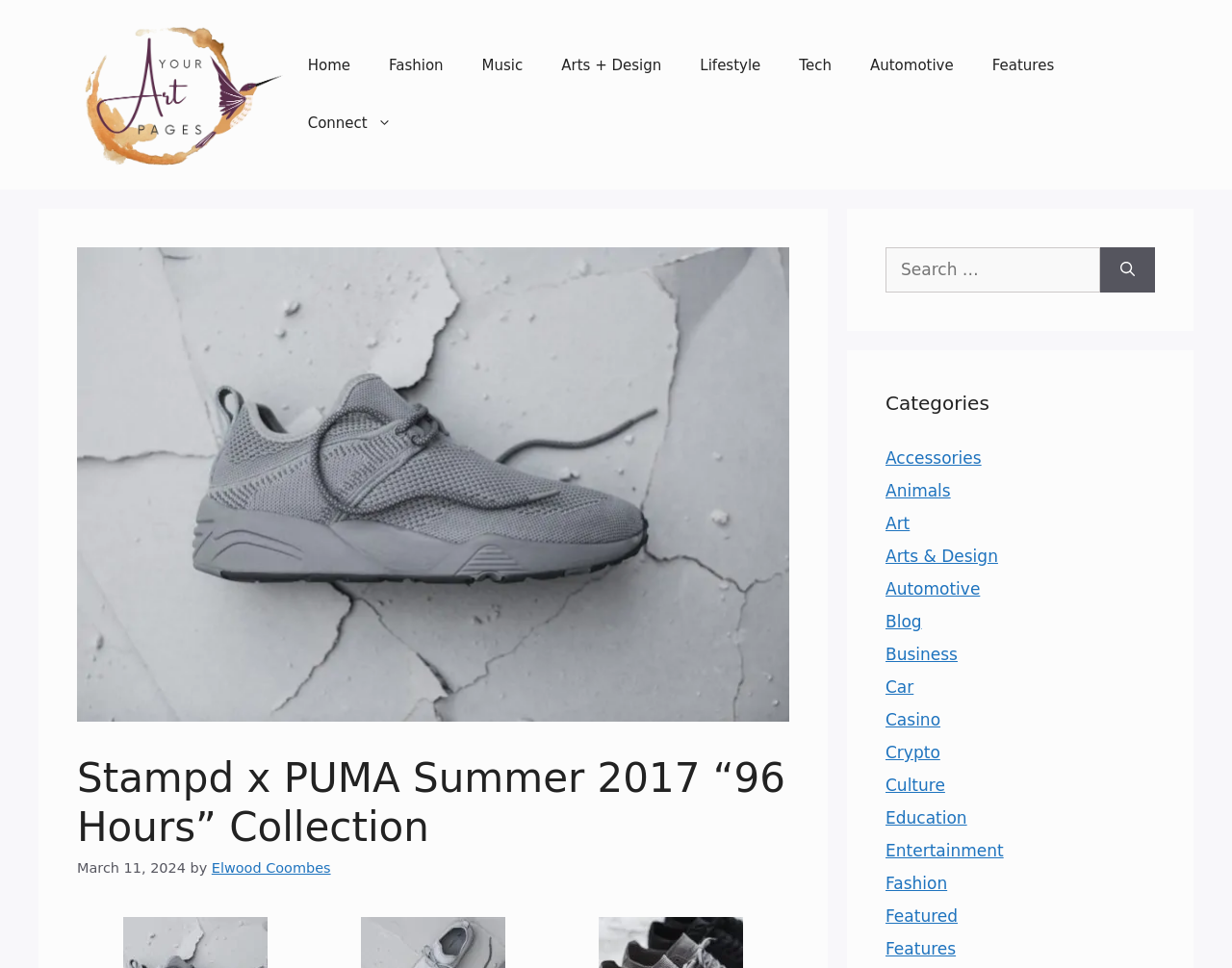What is the purpose of the search box?
Please answer the question with a detailed and comprehensive explanation.

The search box is located in the complementary section of the webpage and has a label 'Search for:' which indicates that it is used to search for content on the website.